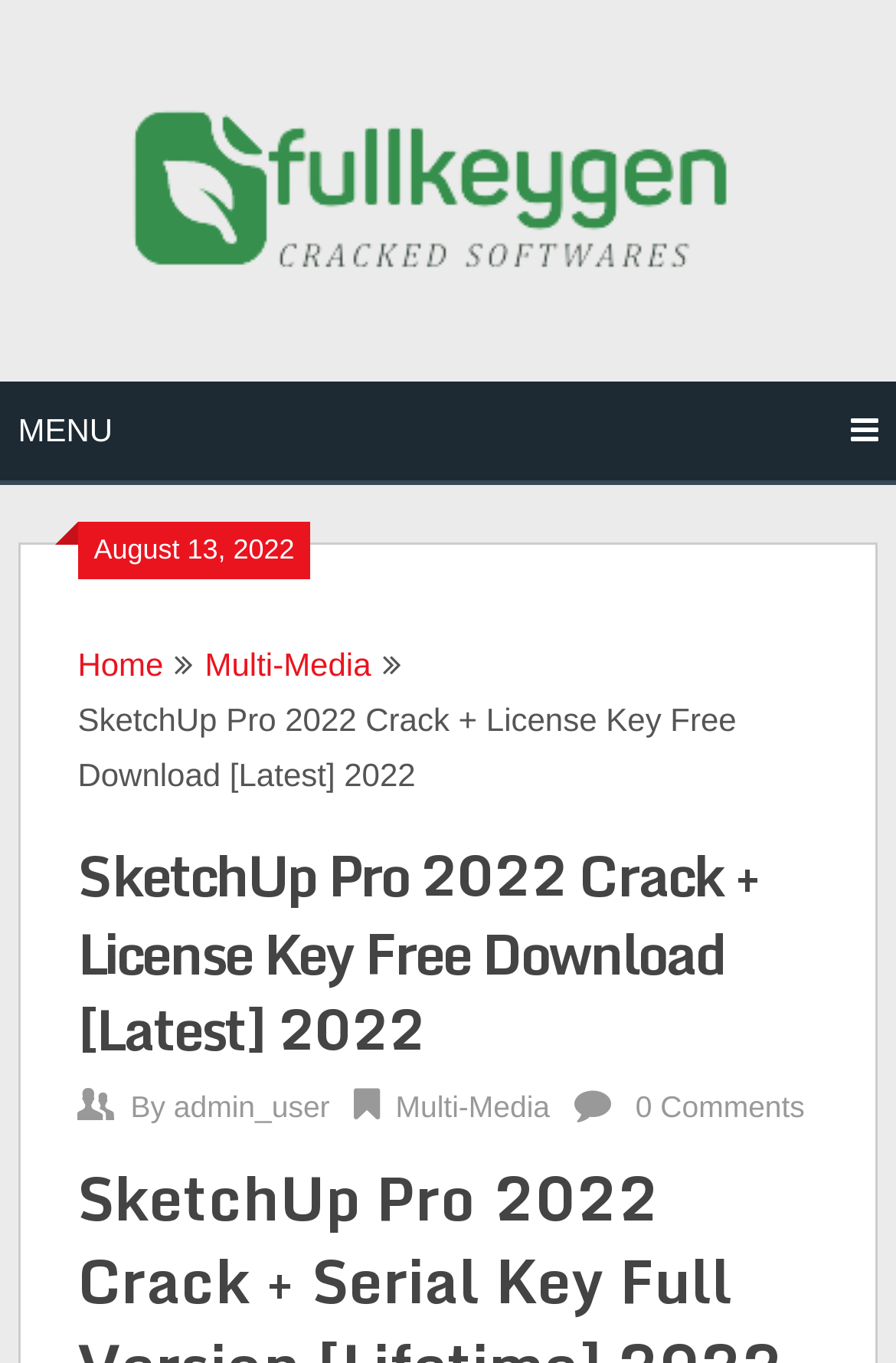Provide a comprehensive description of the webpage.

The webpage appears to be a blog post or article about SketchUp Pro 2022 Crack and License Key. At the top, there is a heading that reads "Fullkeygens.com" with an accompanying image and link. Below this, there is a menu link labeled "MENU" with a dropdown icon.

On the left side of the page, there is a vertical menu with links to "Home" and "Multi-Media". Next to this menu, there is a date stamp that reads "August 13, 2022". 

The main content of the page is a heading that reads "SketchUp Pro 2022 Crack + License Key Free Download [Latest] 2022". Below this heading, there is a paragraph of text that is not explicitly stated, but likely describes the software and its features. 

At the bottom of the main content, there is a section that displays the author's name, "admin_user", and a category label "Multi-Media". There is also a link to "0 Comments", suggesting that the page allows user comments.